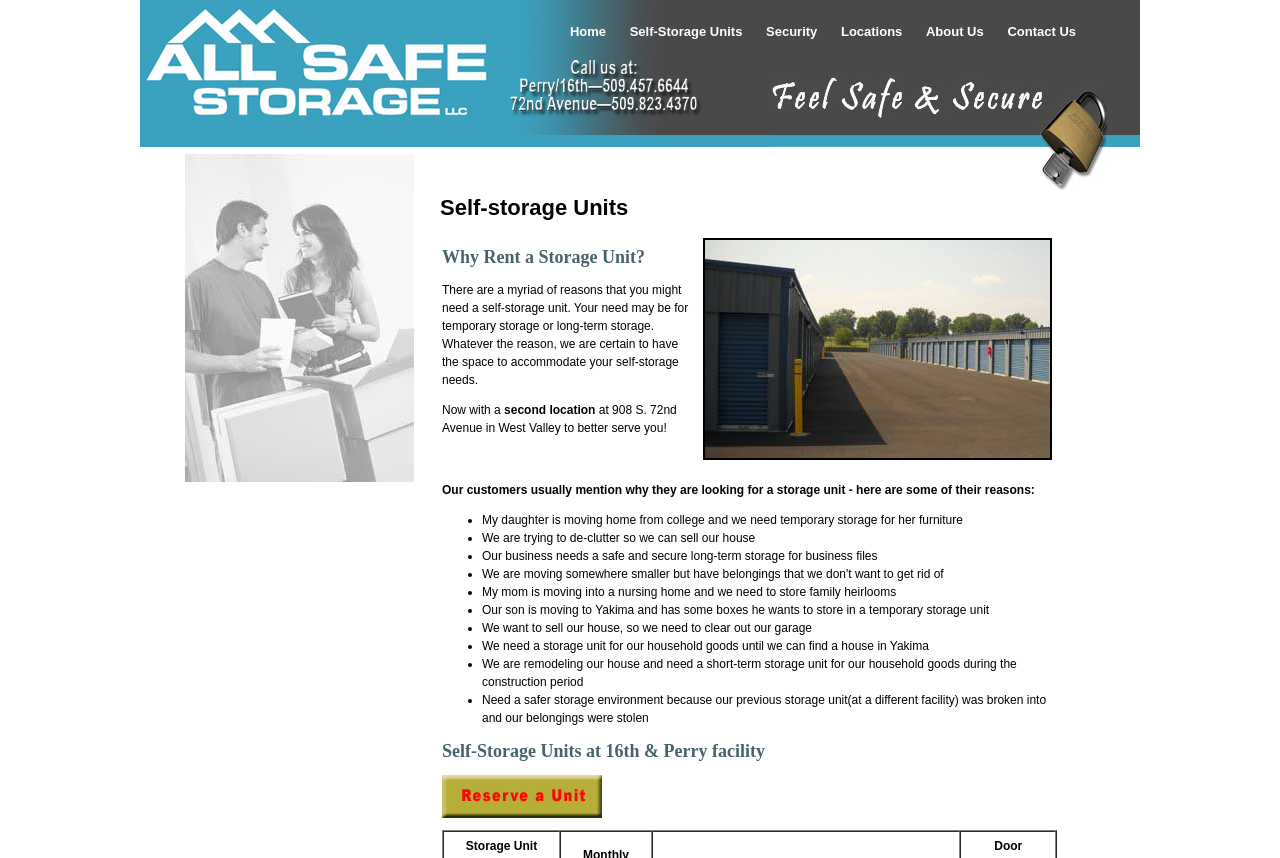Analyze and describe the webpage in a detailed narrative.

The webpage is about All Safe Storage, a self-storage facility in Yakima, Washington. At the top, there is a logo with the text "All Safe - Your storage unit specialist in Yakima, Washington" accompanied by an image. Below the logo, there is a navigation menu with links to "Home", "Self-Storage Units", "Security", "Locations", "About Us", and "Contact Us".

On the left side, there is a prominent image of self-storage units in Yakima, and below it, a heading "Self-storage Units" with a brief description. To the right of the image, there is a table with two columns. The left column has a heading "Why Rent a Storage Unit?" followed by a paragraph explaining the various reasons people might need self-storage units. The right column has a heading "Yakima long-term storage" with an image and a list of bullet points describing different scenarios where people might need storage units, such as storing business files, family heirlooms, or household goods.

Below the table, there is another heading "Self-Storage Units at 16th & Perry facility" followed by a link to "Reserve a Storage Unit at All Safe Storage in Yakima" with an accompanying image. There are also two other images on the page, one showing storage facilities for business files in Yakima and another showing a contact image for All Safe Storage in Yakima, Washington.